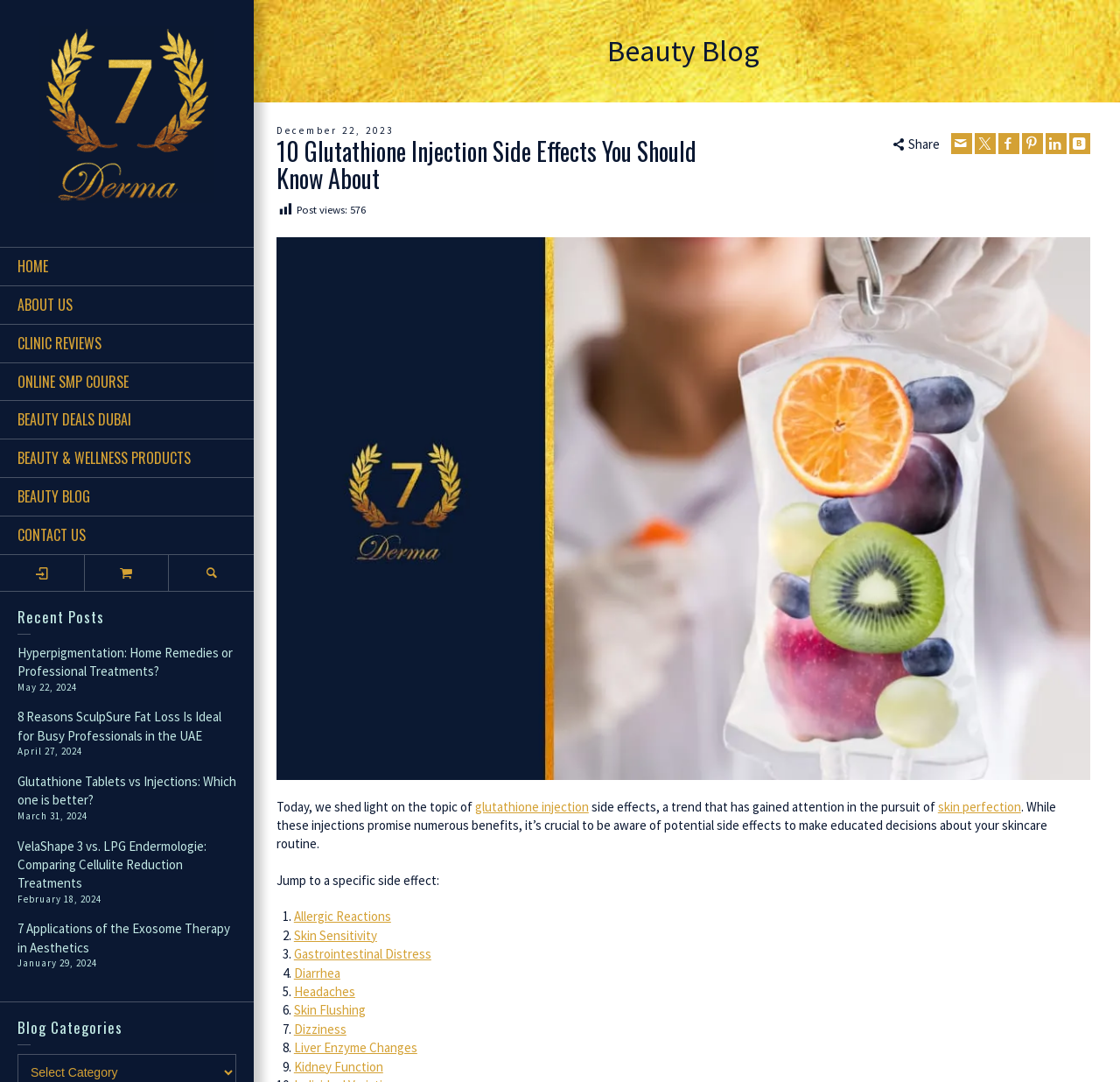Point out the bounding box coordinates of the section to click in order to follow this instruction: "Read the 'Recent Posts' section".

[0.016, 0.563, 0.211, 0.586]